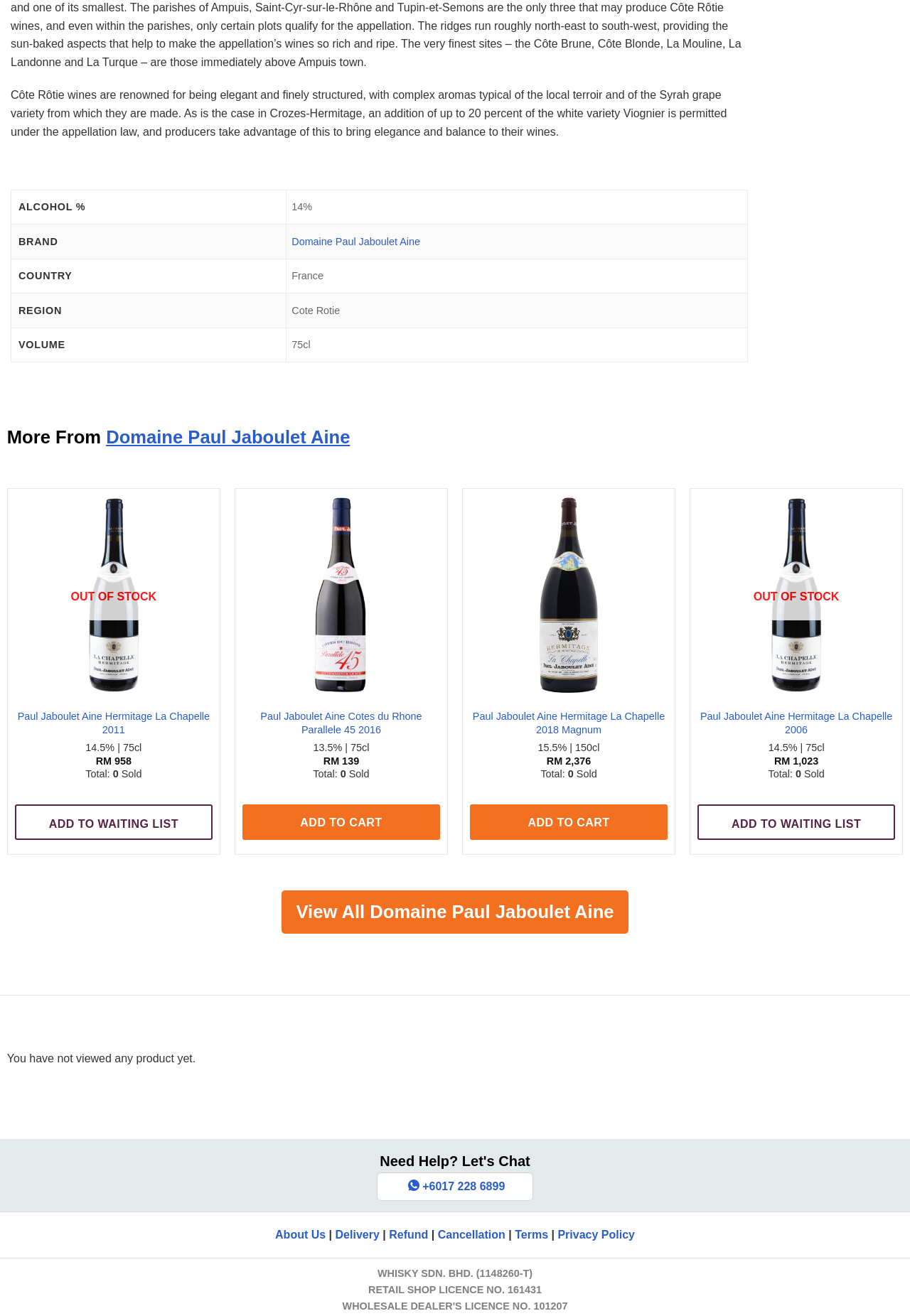Please give the bounding box coordinates of the area that should be clicked to fulfill the following instruction: "Add to cart: 'Paul Jaboulet Aine Cotes du Rhone Parallele 45 2016'". The coordinates should be in the format of four float numbers from 0 to 1, i.e., [left, top, right, bottom].

[0.266, 0.611, 0.484, 0.638]